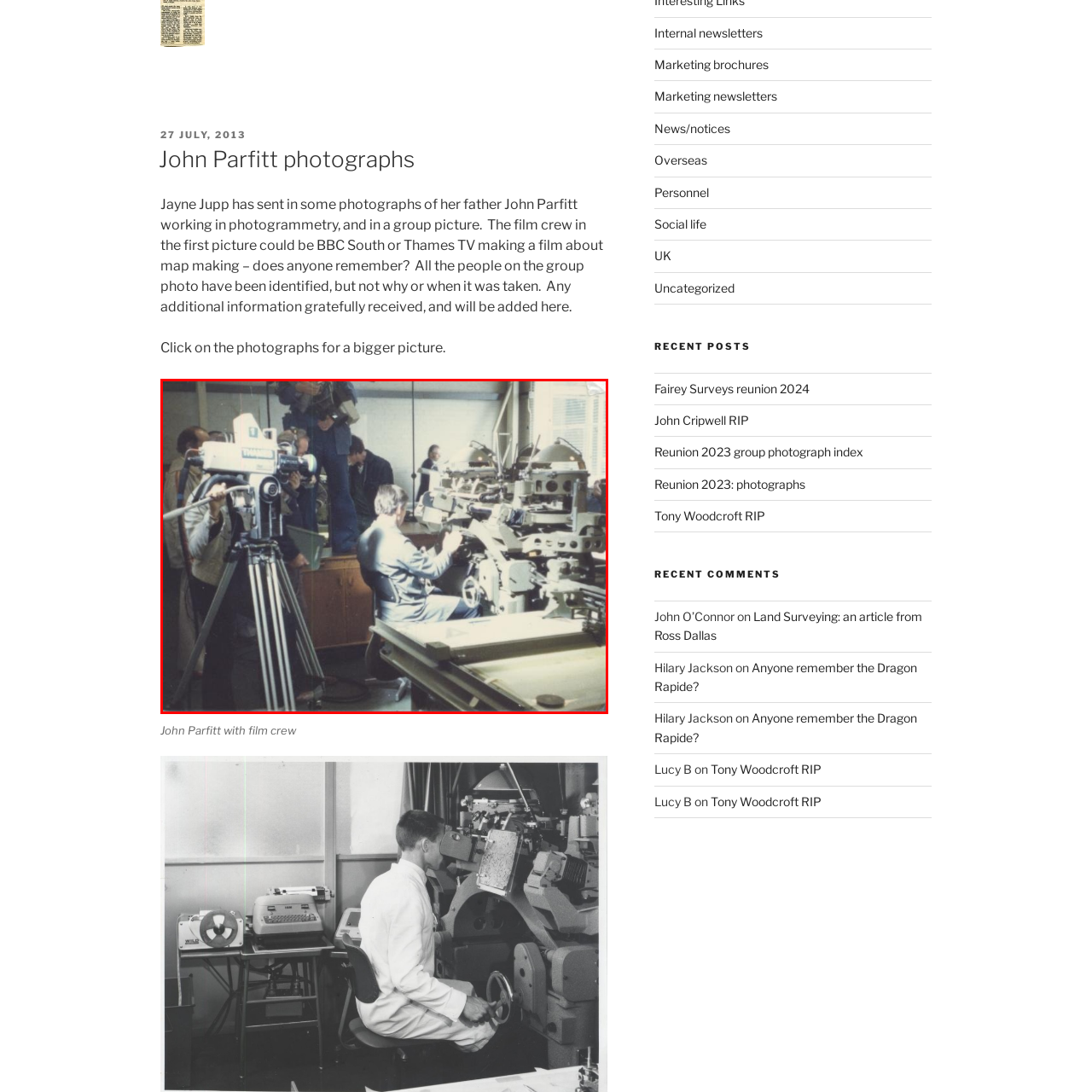What is the likely purpose of the event?
Observe the image within the red bounding box and formulate a detailed response using the visual elements present.

The caption states that the image captures a historical moment featuring John Parfitt amidst a film crew during a photogrammetry project, which suggests that the event is likely focused on documenting the project, possibly for media outlets such as BBC South or Thames TV.